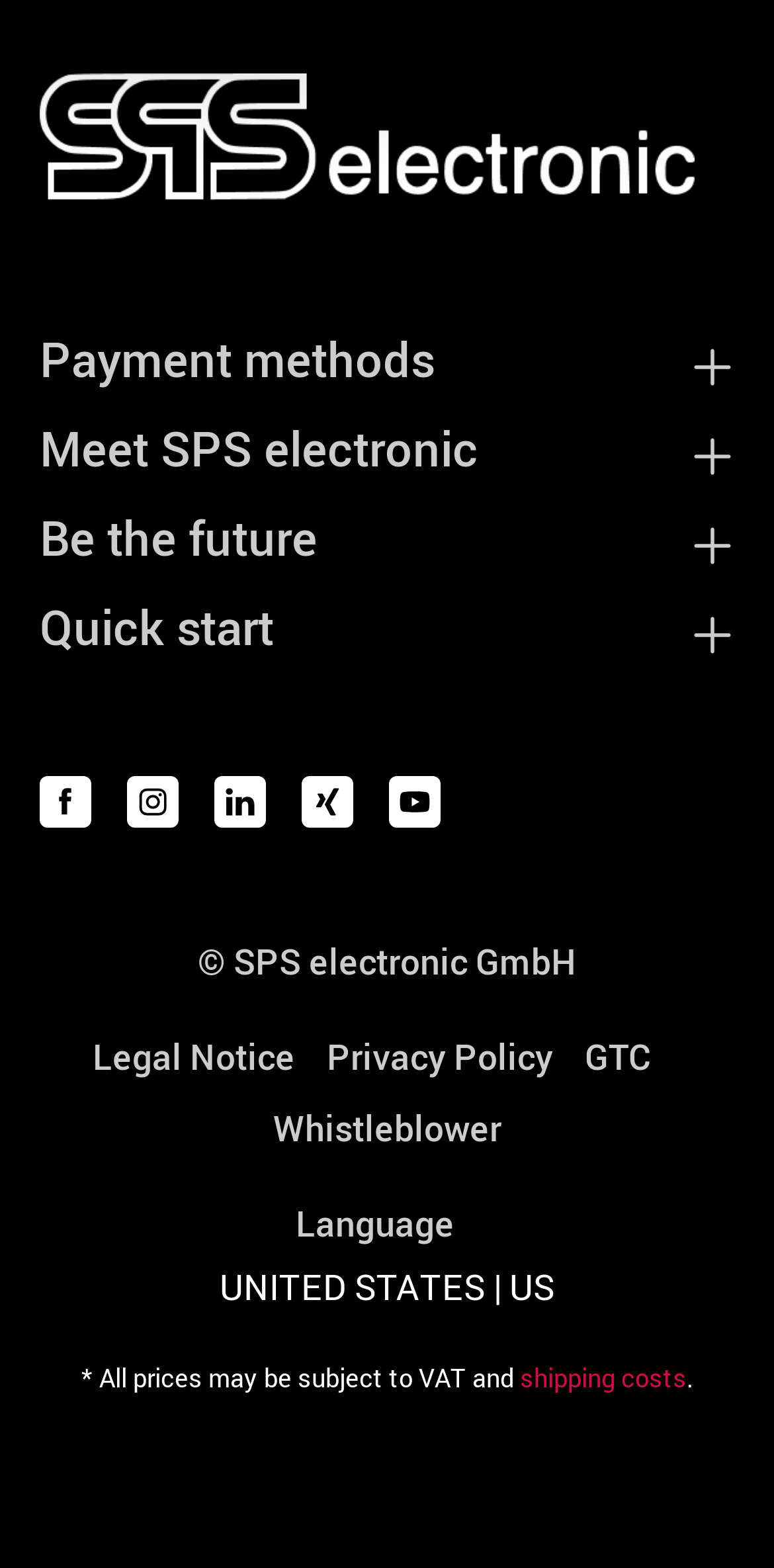What is the purpose of the button with the text 'UNITED STATES | US'?
Examine the webpage screenshot and provide an in-depth answer to the question.

The button with the text 'UNITED STATES | US' has a popup menu and is likely used for language selection. The presence of a flag icon and the text 'UNITED STATES | US' suggests that it allows users to switch between different language options.